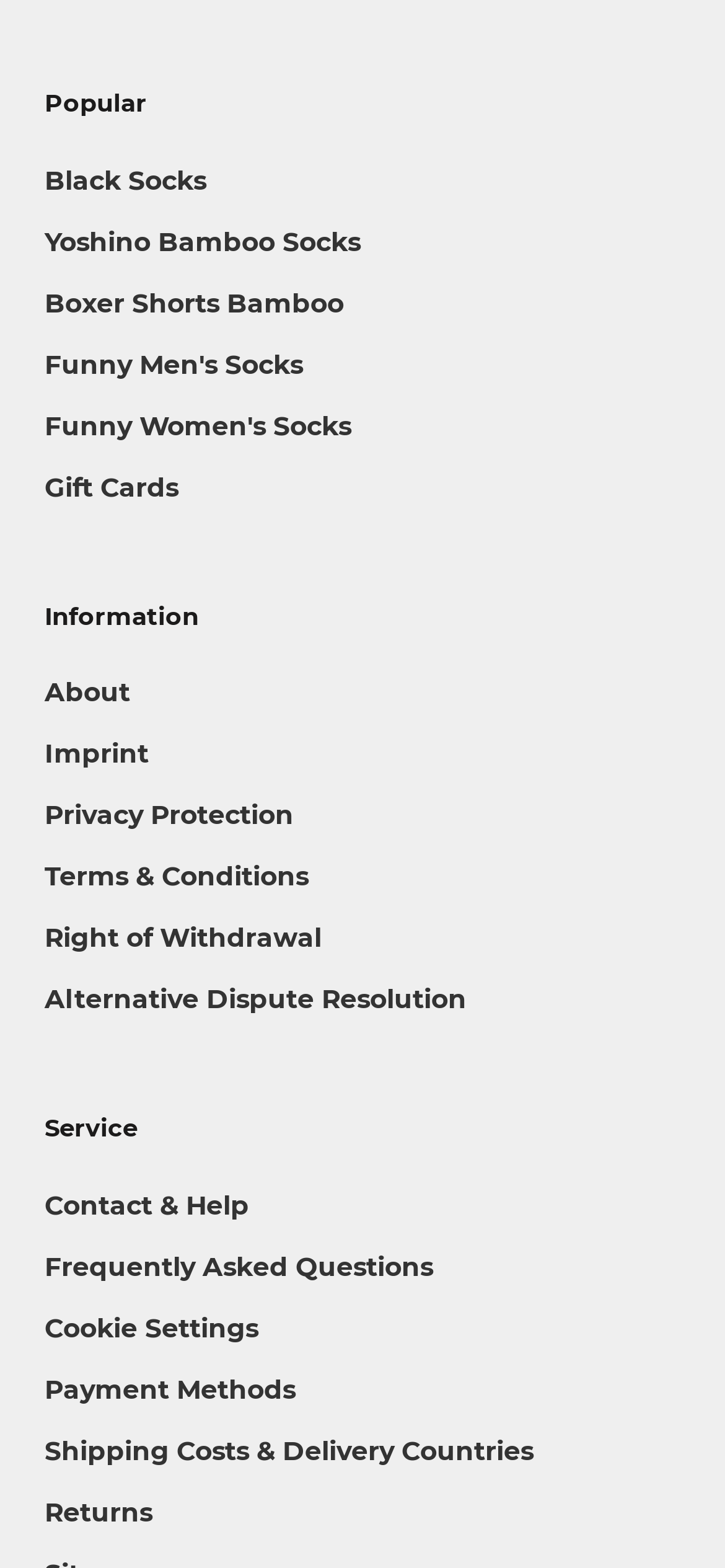Determine the bounding box coordinates of the element's region needed to click to follow the instruction: "View popular products". Provide these coordinates as four float numbers between 0 and 1, formatted as [left, top, right, bottom].

[0.062, 0.054, 0.938, 0.079]